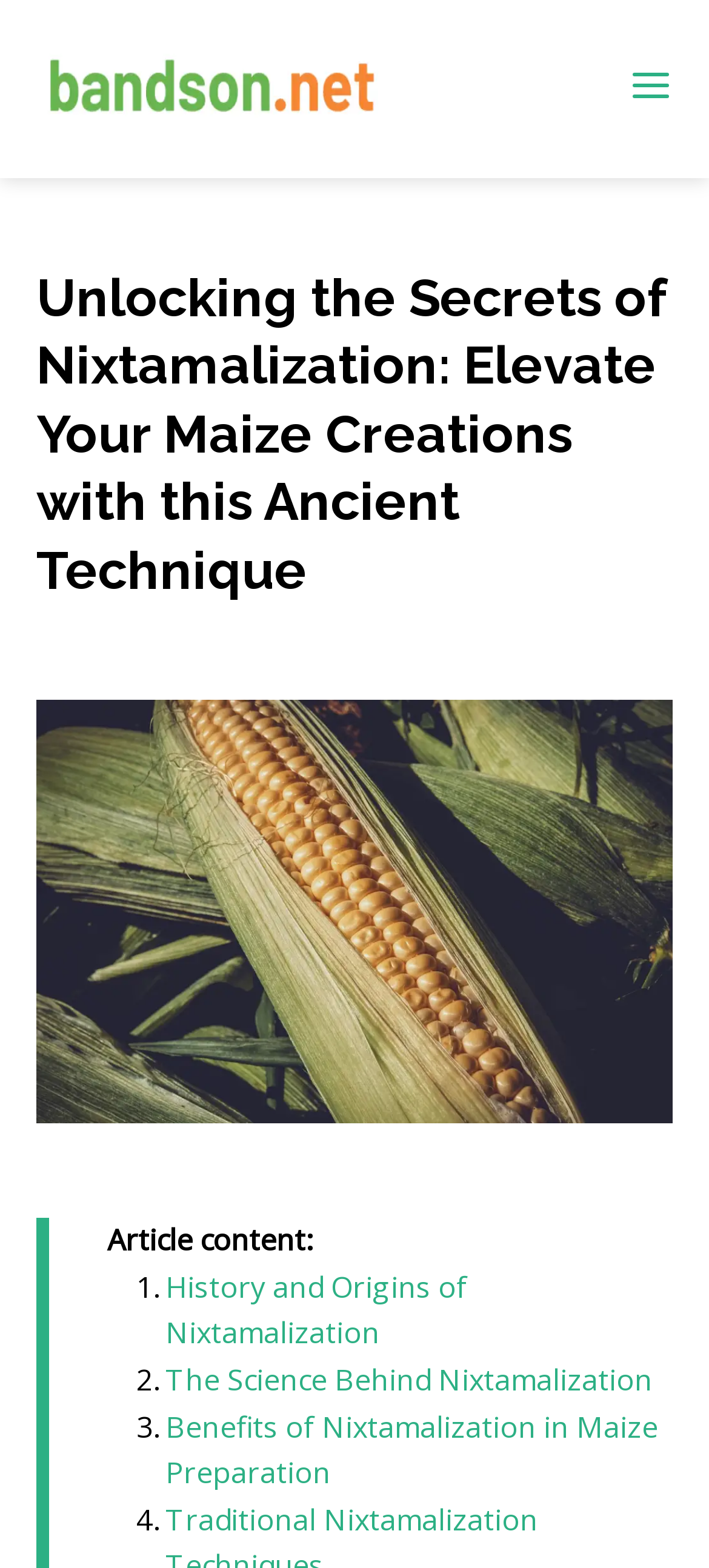What is the bounding box coordinate of the image with the text 'Nixtamalization'?
Look at the image and provide a detailed response to the question.

I searched for the image with the text 'Nixtamalization' and found it with ID 85, which has the bounding box coordinate [0.051, 0.446, 0.949, 0.717].